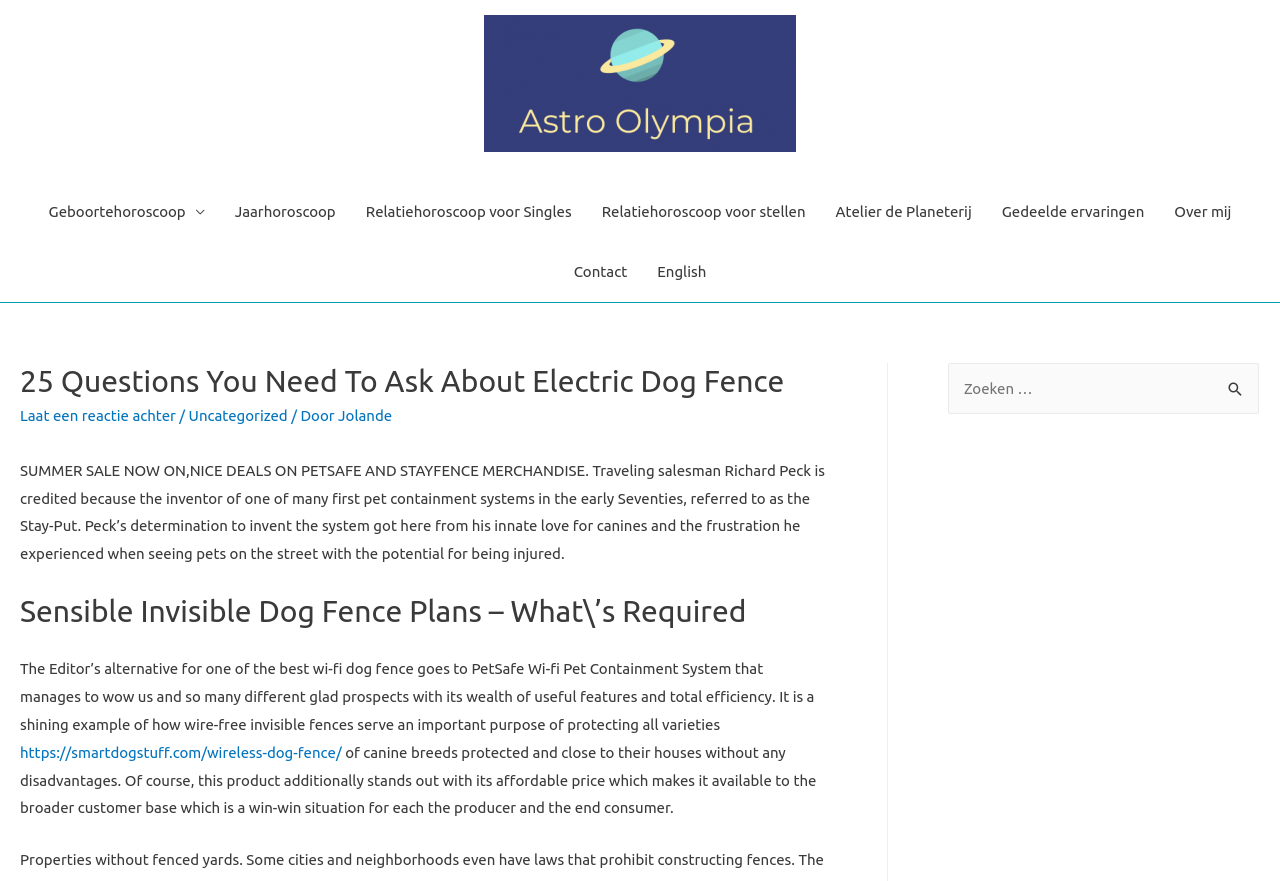Construct a thorough caption encompassing all aspects of the webpage.

This webpage is about electric dog fences, specifically discussing 25 questions that need to be asked about the topic. At the top, there is a navigation menu with links to various horoscope-related pages, such as "Geboortehoroscoop" and "Jaarhoroscoop", as well as links to "Contact" and "English" pages. Below the navigation menu, there is a header section with a heading that matches the title of the webpage, "25 Questions You Need To Ask About Electric Dog Fence".

To the right of the header section, there is a link to leave a comment. Below the header section, there is a block of text that discusses the history of pet containment systems, specifically mentioning Richard Peck, who invented one of the first systems in the 1970s. This text also mentions a summer sale on PetSafe and StayFence merchandise.

Further down the page, there is a heading that reads "Sensible Invisible Dog Fence Plans – What’s Required", followed by a block of text that discusses the best wireless dog fence, specifically recommending the PetSafe Wireless Pet Containment System. This text also includes a link to a review of the product.

On the right side of the page, there is a complementary section that contains a search box with a label "Zoeken naar:" and a button to search.